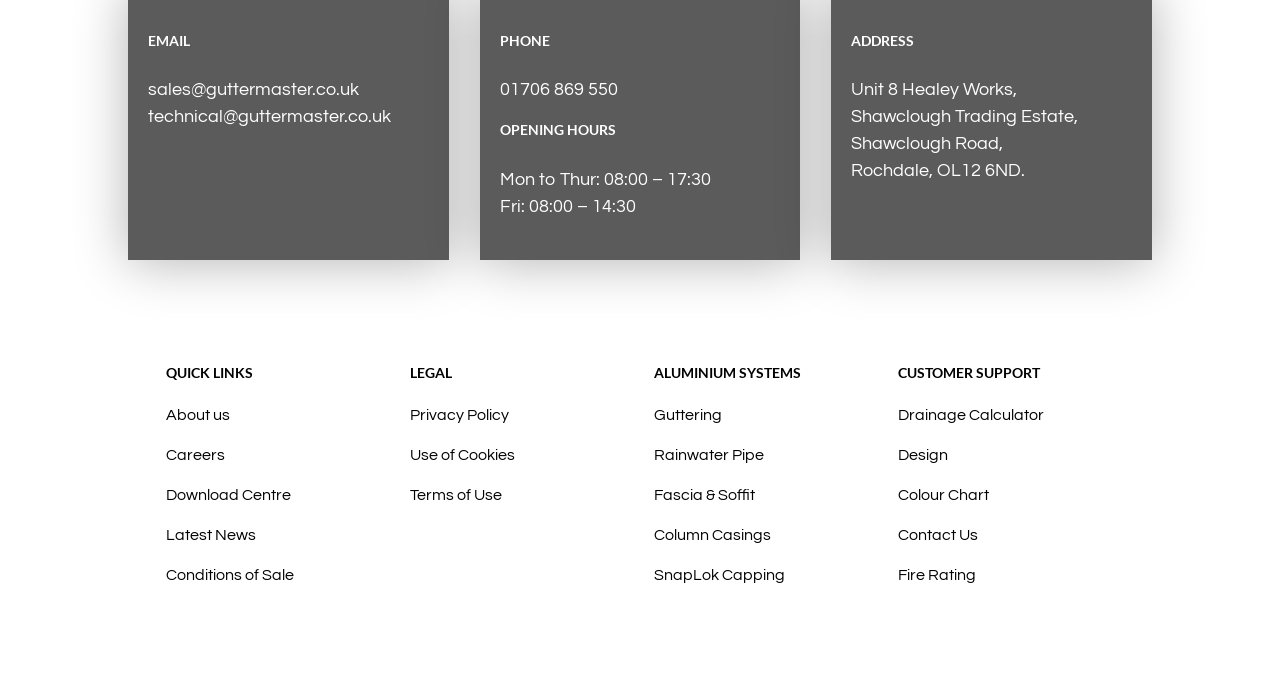Identify the bounding box coordinates of the part that should be clicked to carry out this instruction: "Call the phone number".

[0.39, 0.116, 0.482, 0.143]